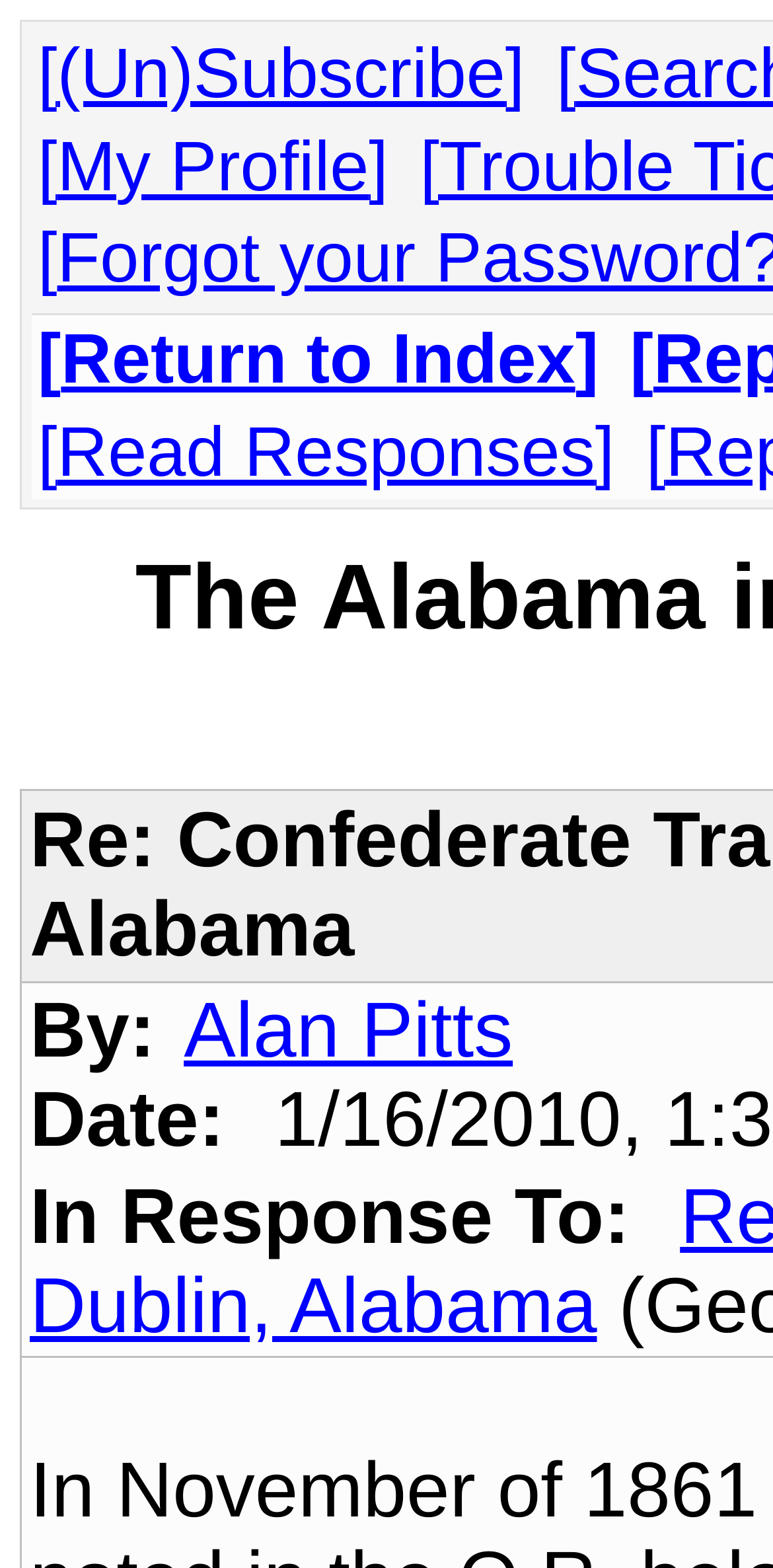Please study the image and answer the question comprehensively:
What is the topic of the discussion?

The topic of the discussion can be inferred from the root element's text 'Re: Confederate Training Camp in Dublin, Alabama', which suggests that the conversation is related to a Confederate training camp.